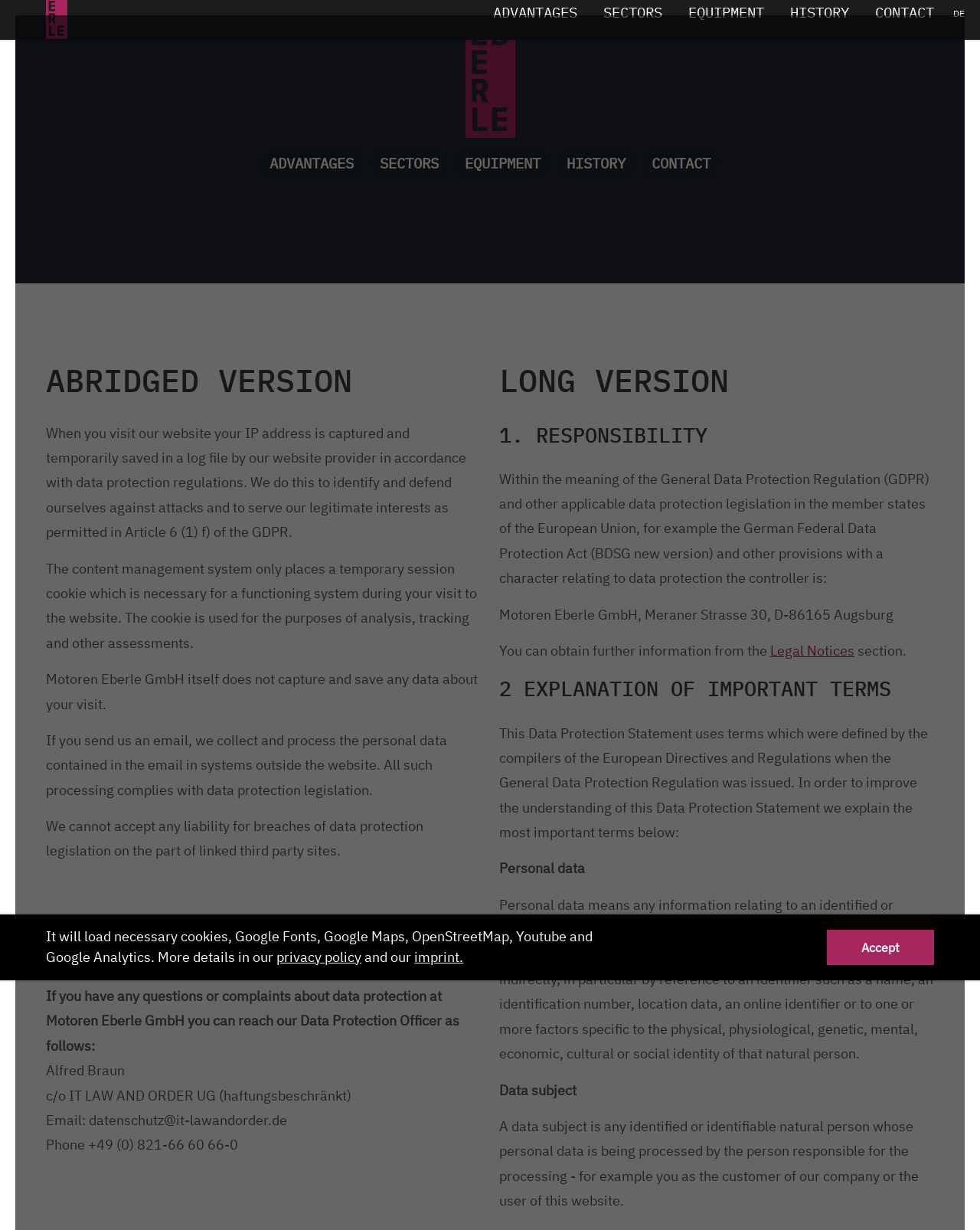Who is the Data Protection Officer?
Please provide a detailed and thorough answer to the question.

I found this information by reading the text on the webpage, specifically in the section 'If you have any questions or complaints about data protection at Motoren Eberle GmbH you can reach our Data Protection Officer as follows:' where it says 'Alfred Braun'.